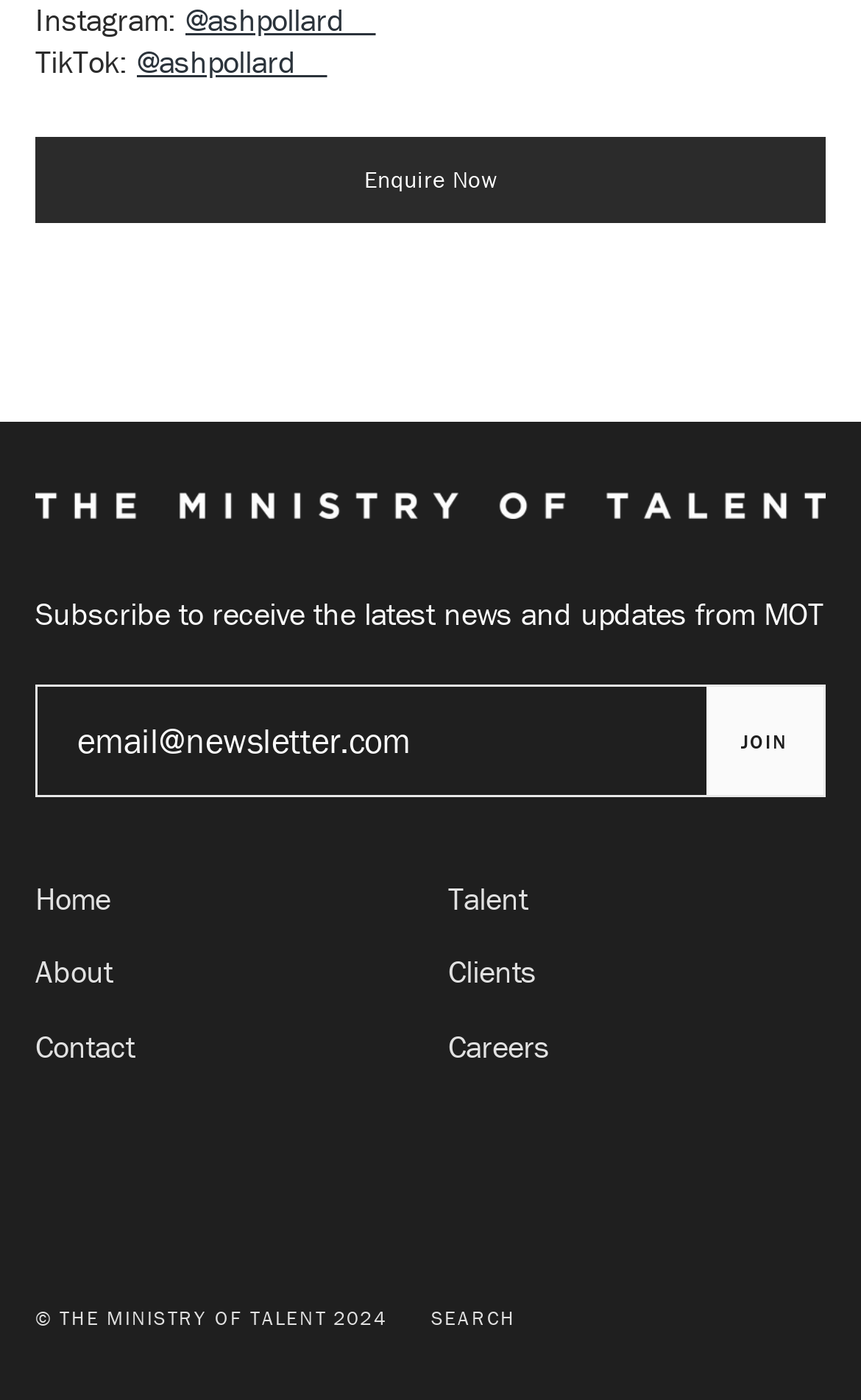Give a concise answer of one word or phrase to the question: 
What is the purpose of the textbox?

Enter email